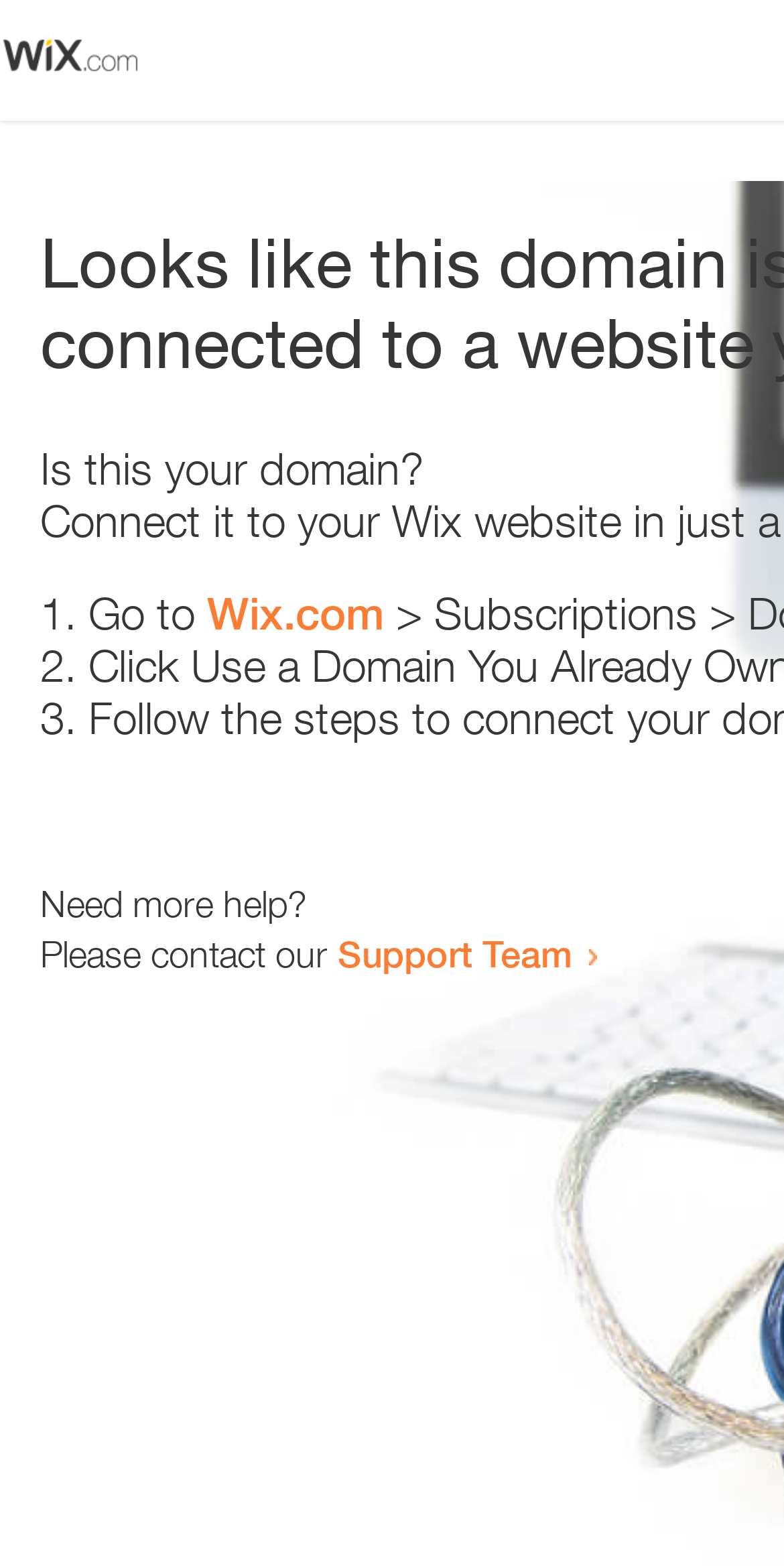What is the text above the 'Support Team' link?
From the screenshot, provide a brief answer in one word or phrase.

Please contact our